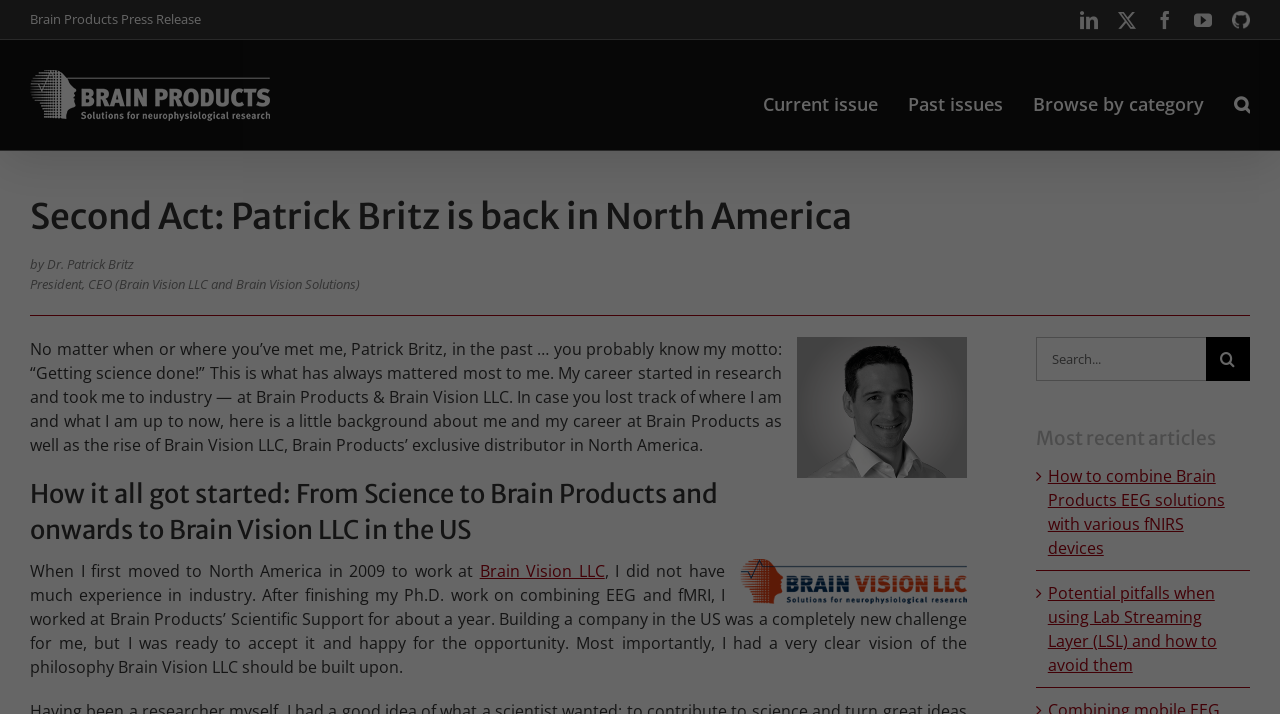Please specify the coordinates of the bounding box for the element that should be clicked to carry out this instruction: "Read the current issue". The coordinates must be four float numbers between 0 and 1, formatted as [left, top, right, bottom].

[0.596, 0.084, 0.686, 0.21]